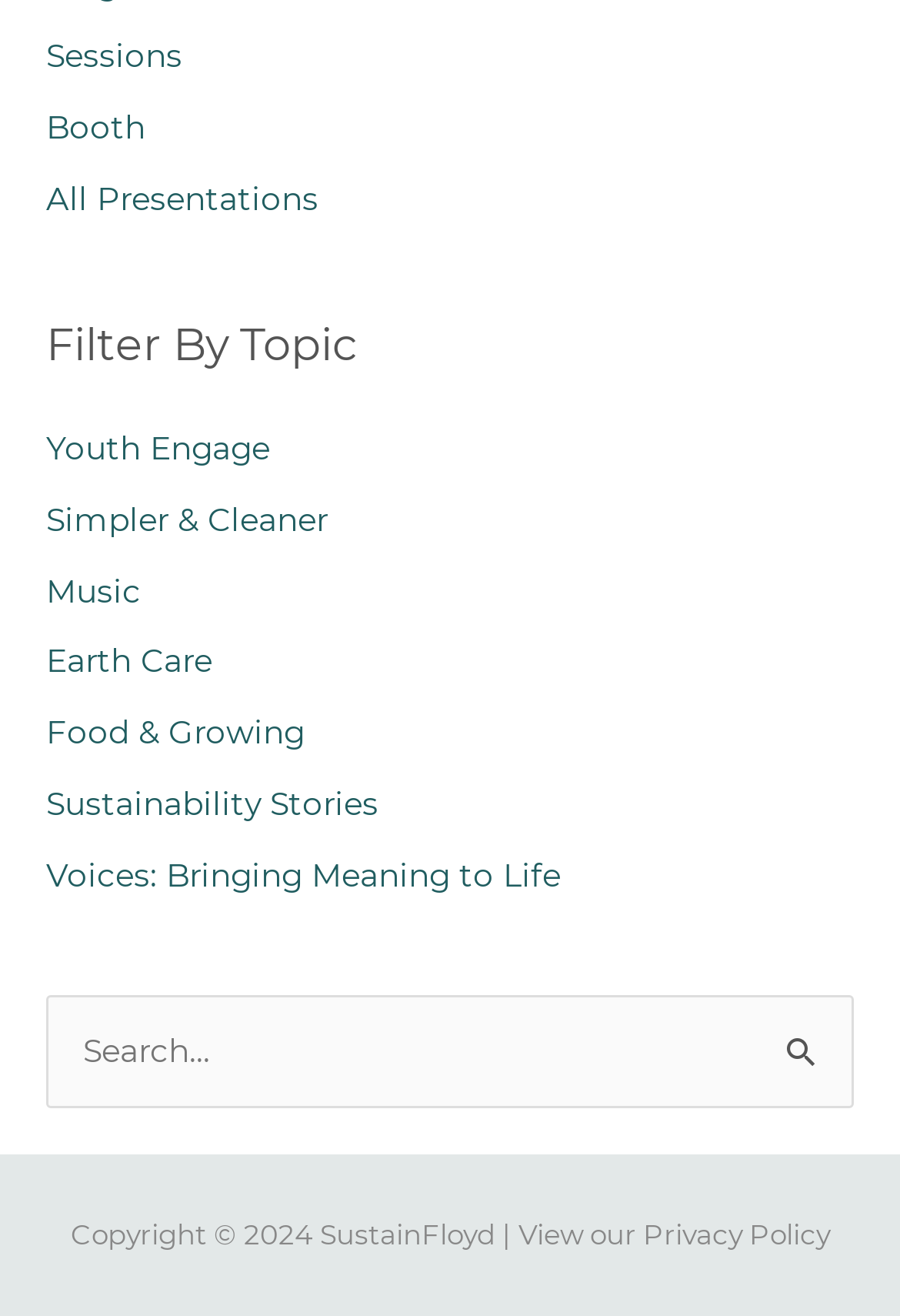Please answer the following question using a single word or phrase: 
What topics can be filtered by?

Youth Engage, Simpler & Cleaner, etc.